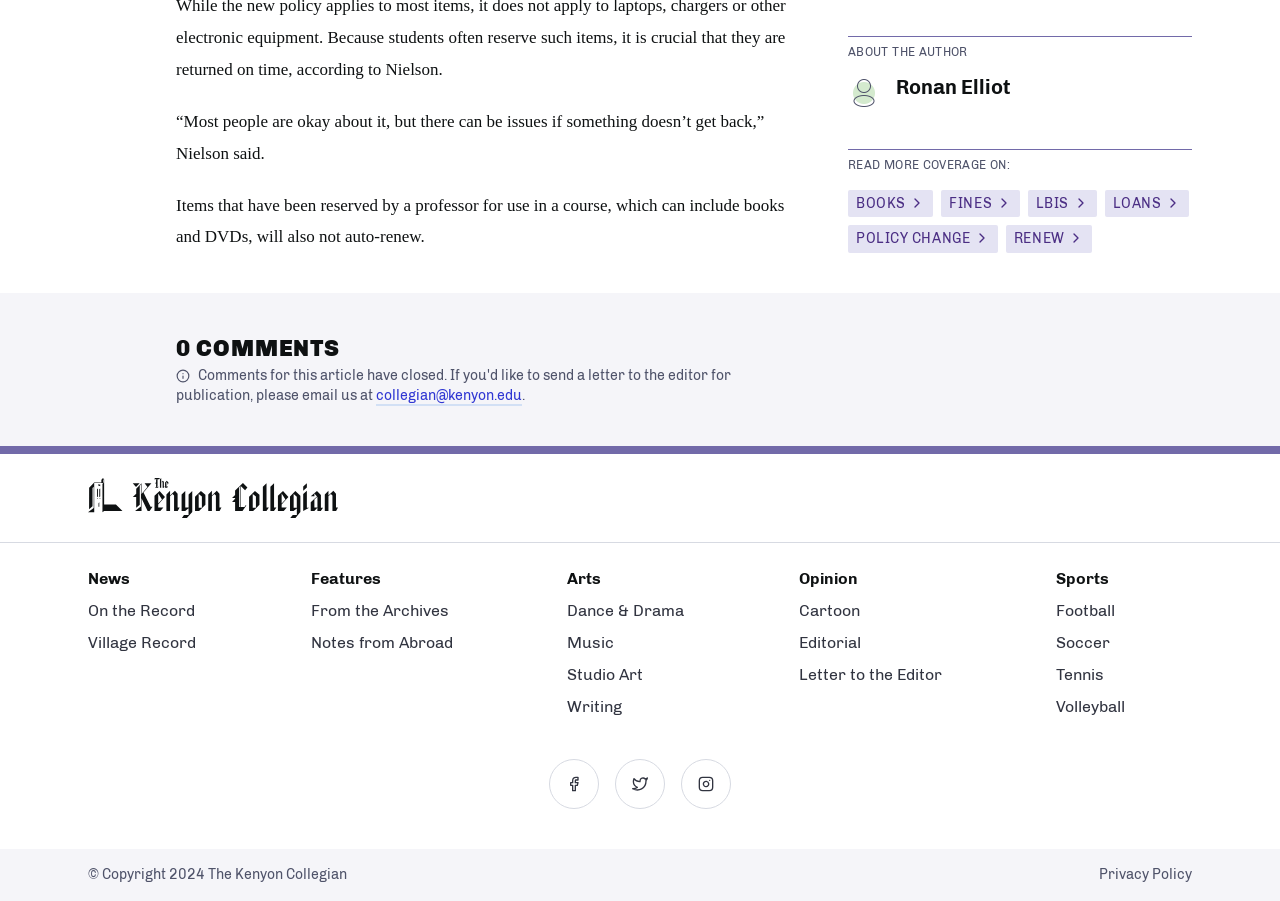Respond to the question below with a single word or phrase:
What is the bounding box coordinate of the 'NEWS' link?

[0.069, 0.632, 0.102, 0.653]